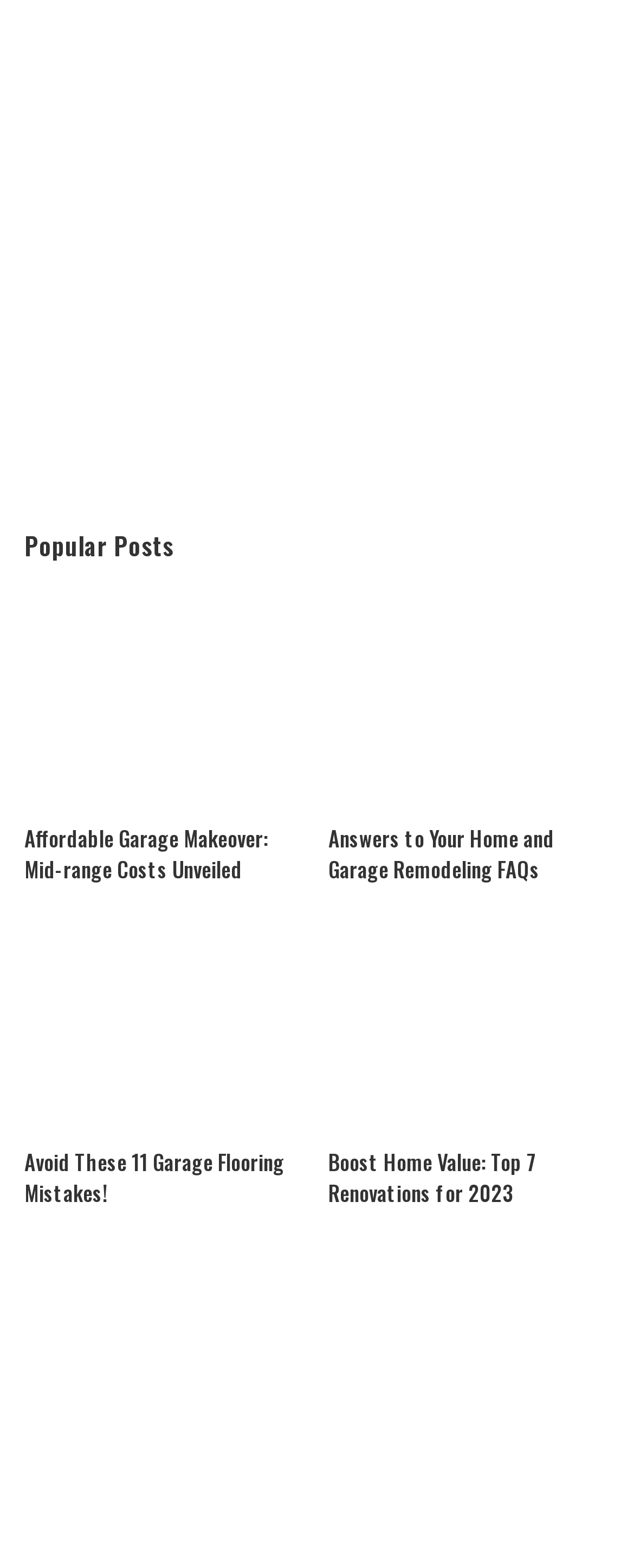Locate the bounding box coordinates of the area to click to fulfill this instruction: "Click on 'Affordable Garage Makeover: Mid-range Costs Unveiled'". The bounding box should be presented as four float numbers between 0 and 1, in the order [left, top, right, bottom].

[0.038, 0.123, 0.482, 0.257]